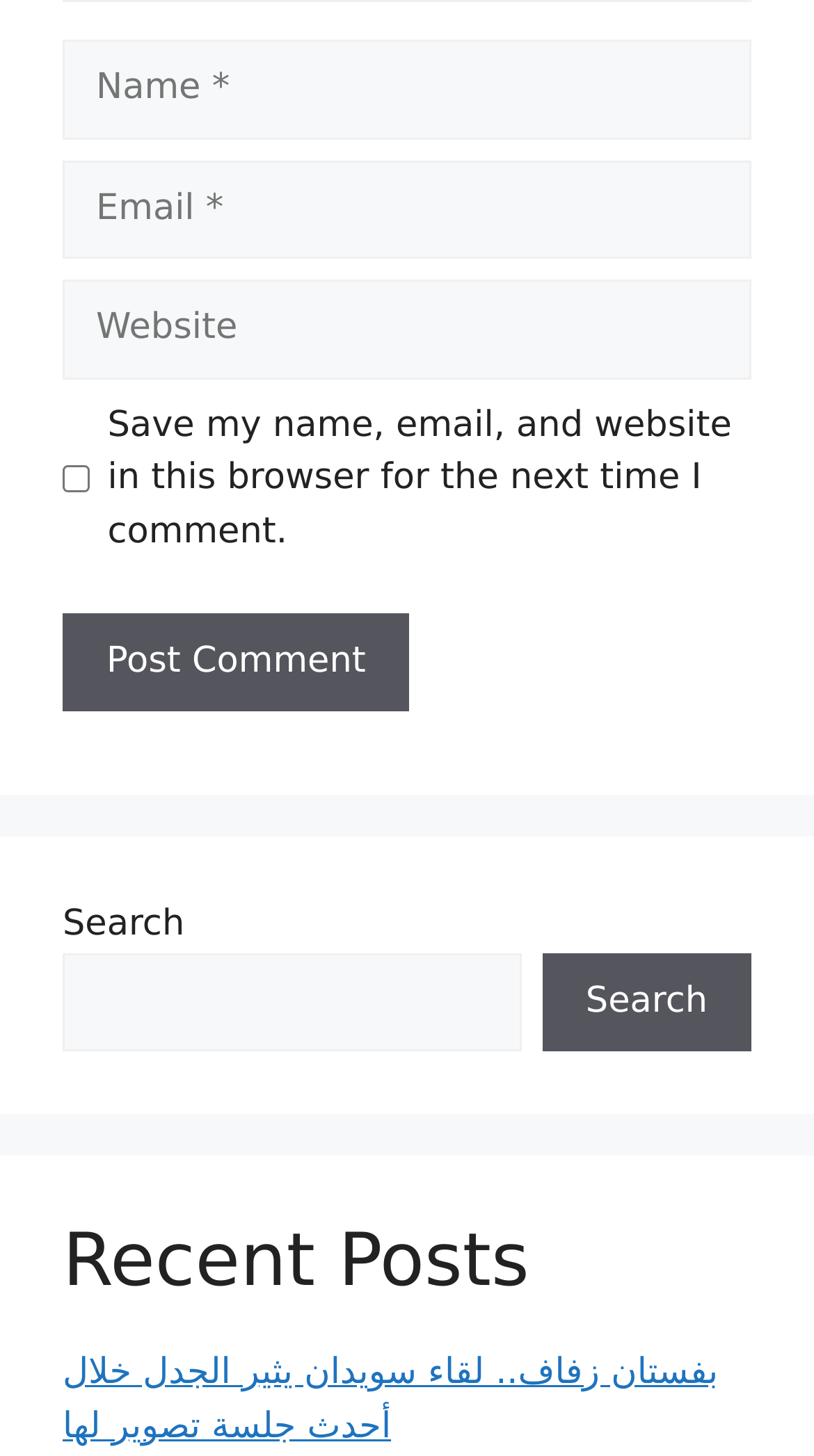What is the label of the checkbox?
Answer with a single word or phrase by referring to the visual content.

Save my name, email, and website in this browser for the next time I comment.